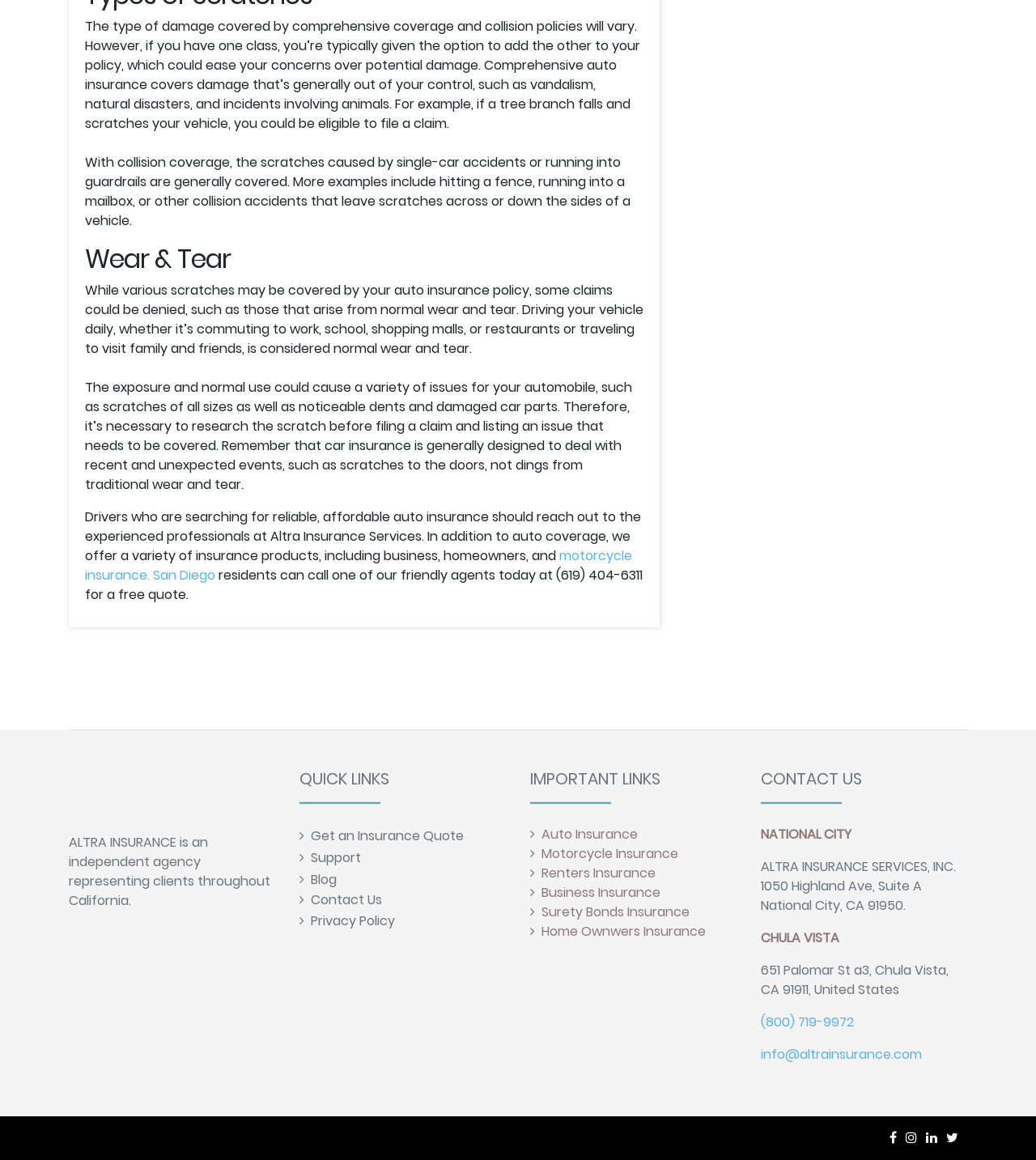How can San Diego residents contact Altra Insurance Services?
Examine the webpage screenshot and provide an in-depth answer to the question.

According to the webpage, San Diego residents can call one of Altra Insurance Services' friendly agents today at (619) 404-6311 for a free quote.